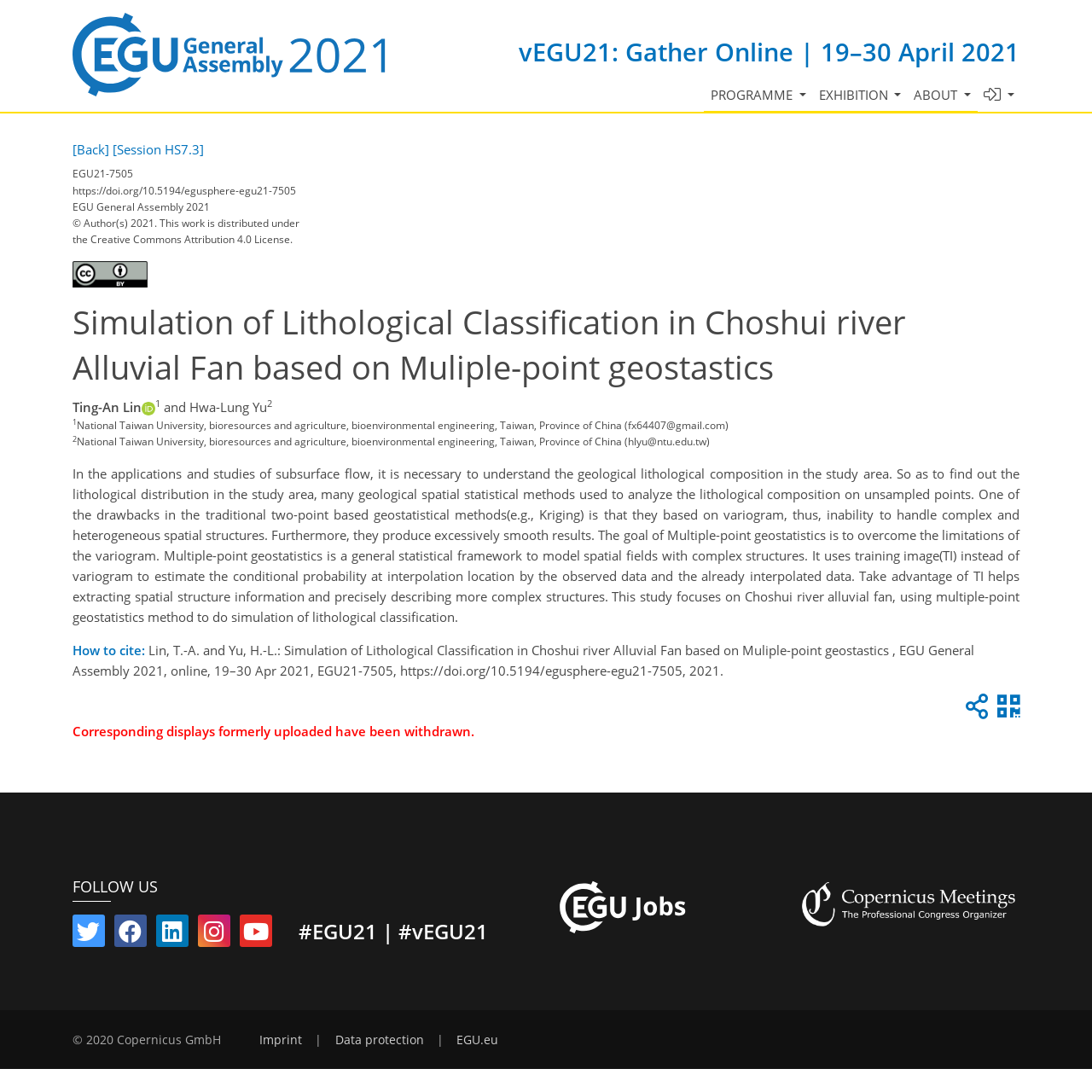Based on the image, provide a detailed and complete answer to the question: 
What is the title of the conference?

I found the title of the conference by looking at the StaticText element with the content 'EGU General Assembly 2021' which is located at the top of the webpage.